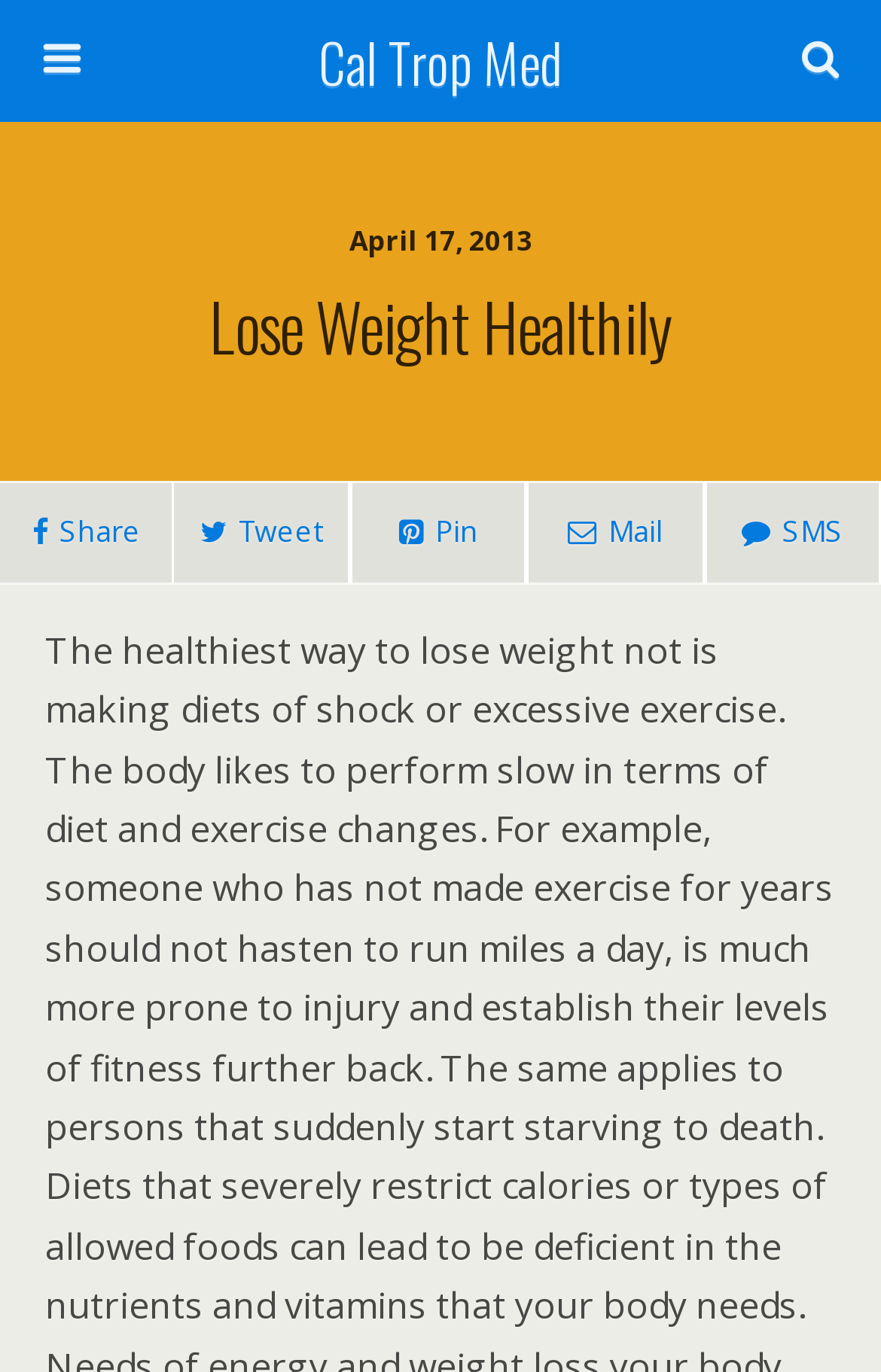Find the bounding box coordinates for the HTML element described in this sentence: "Tweet". Provide the coordinates as four float numbers between 0 and 1, in the format [left, top, right, bottom].

[0.196, 0.351, 0.397, 0.426]